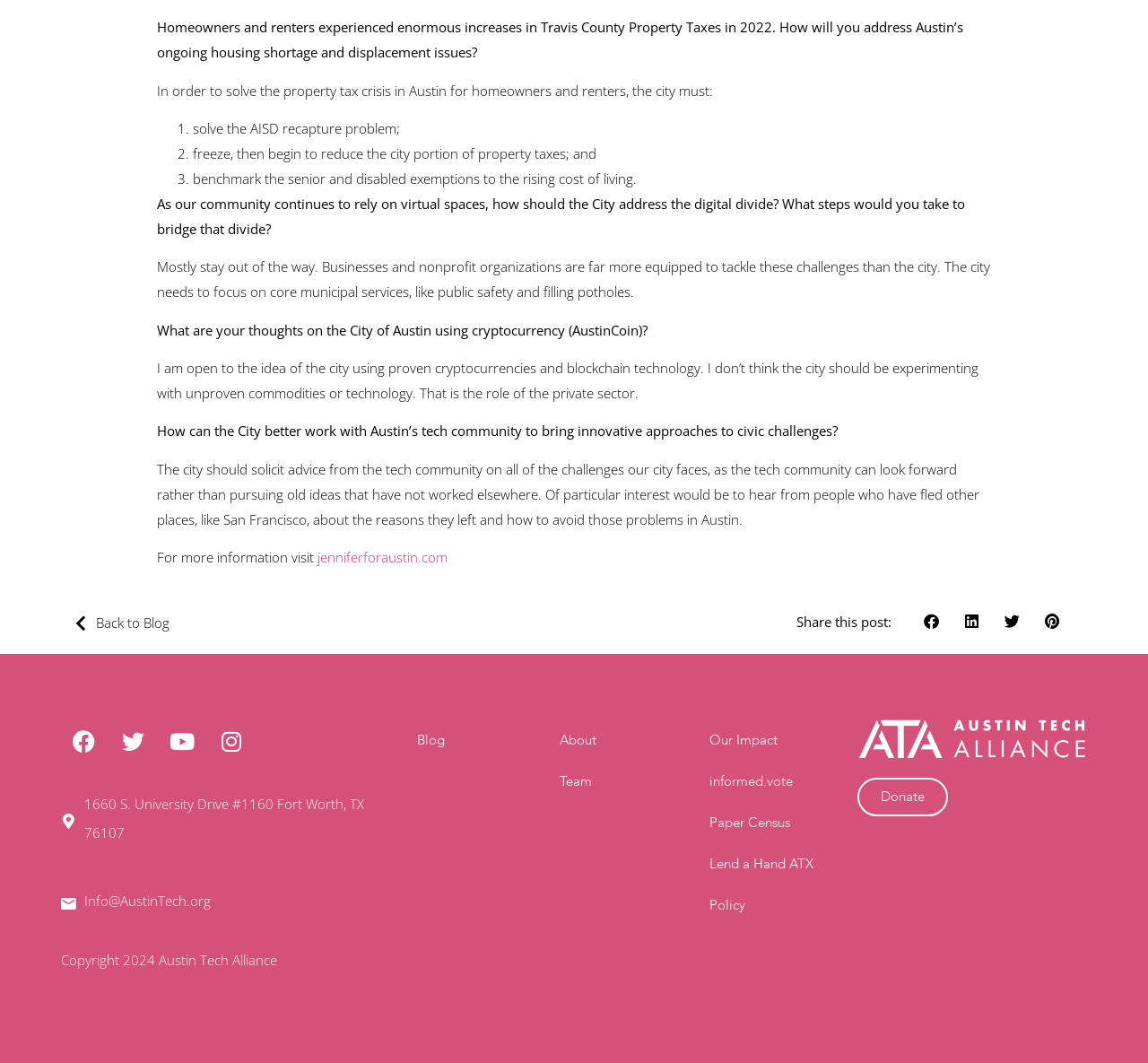Please provide the bounding box coordinates for the element that needs to be clicked to perform the following instruction: "Go to the 'Back to Blog' page". The coordinates should be given as four float numbers between 0 and 1, i.e., [left, top, right, bottom].

[0.084, 0.577, 0.148, 0.594]